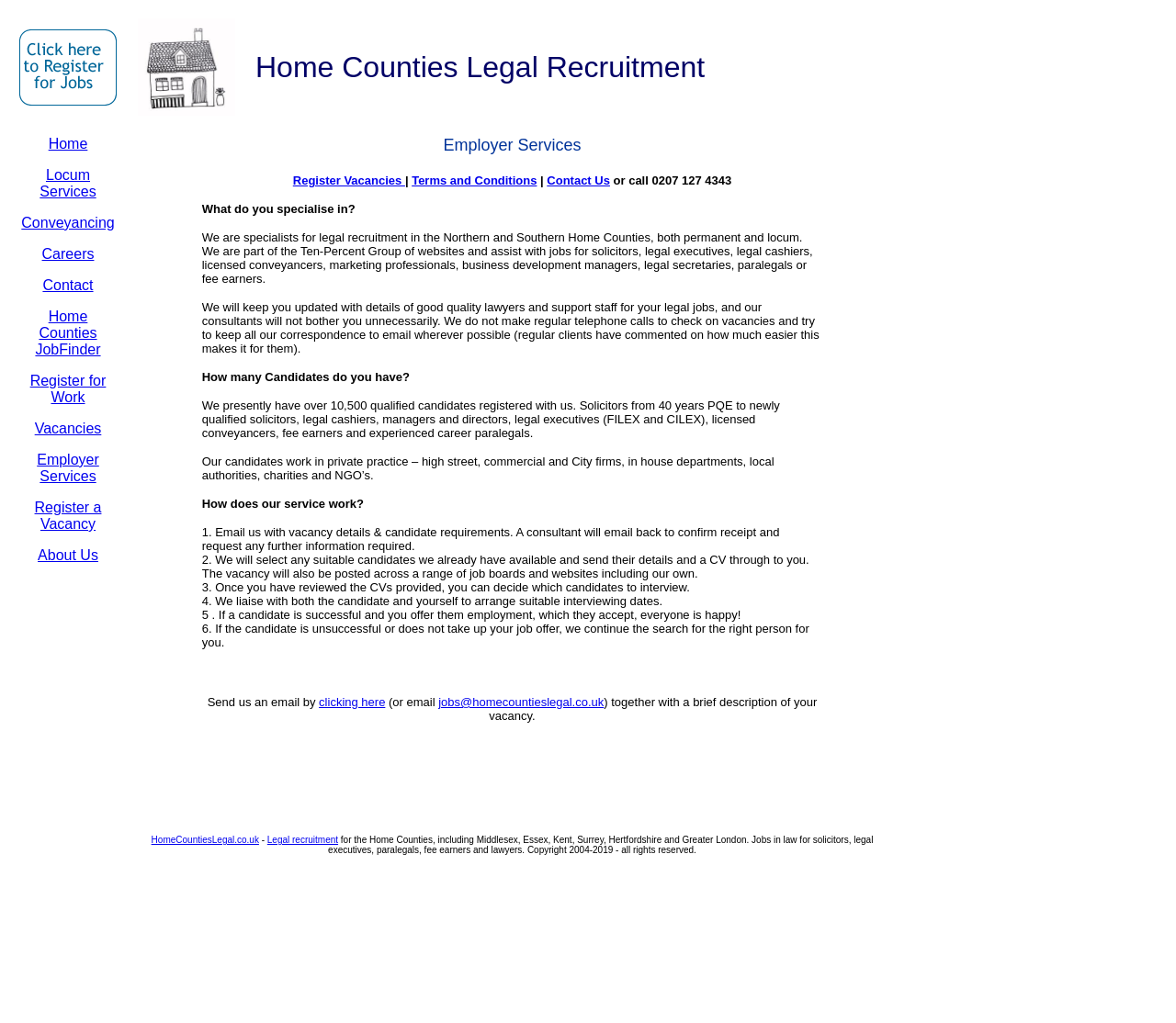Please identify the bounding box coordinates of the region to click in order to complete the given instruction: "Click Register a Vacancy". The coordinates should be four float numbers between 0 and 1, i.e., [left, top, right, bottom].

[0.029, 0.488, 0.086, 0.52]